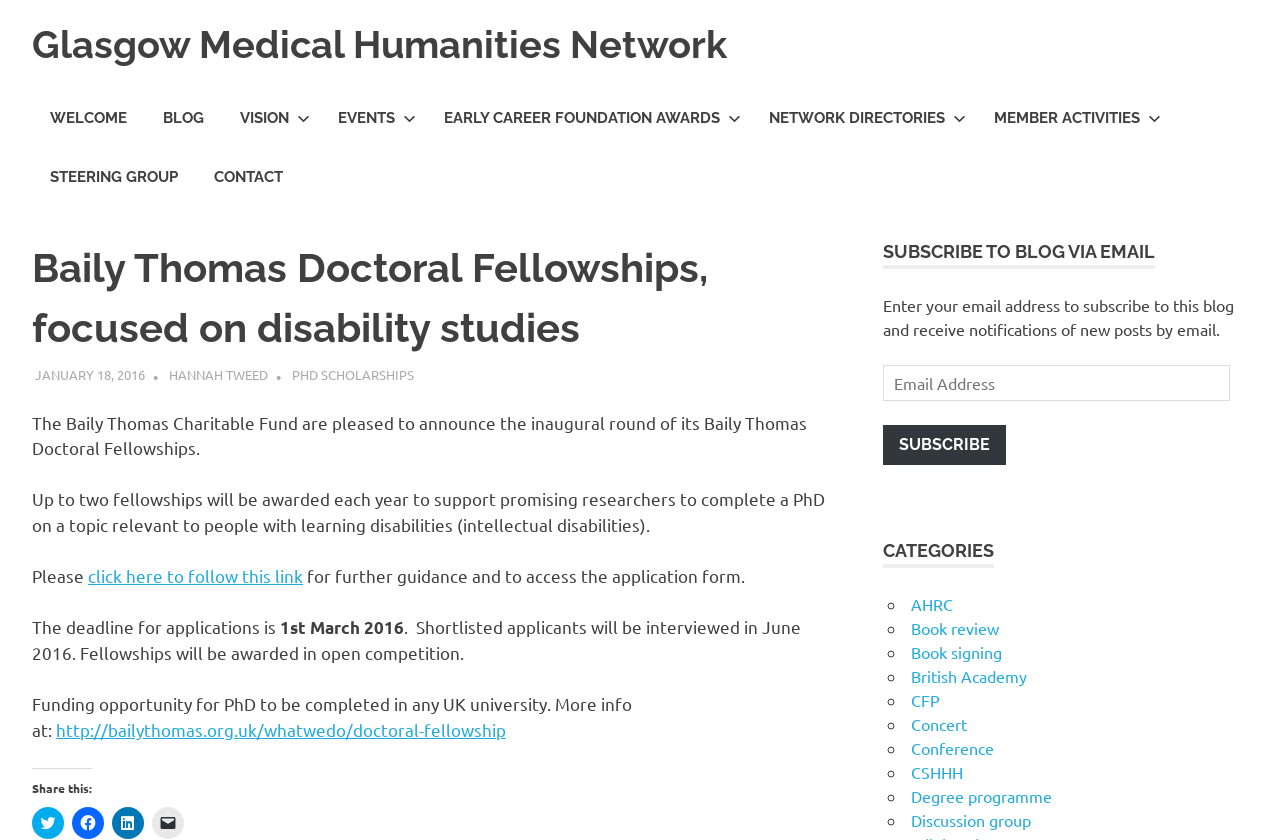What is the deadline for applications?
Analyze the screenshot and provide a detailed answer to the question.

The deadline for applications is mentioned on the webpage as 1st March 2016, and shortlisted applicants will be interviewed in June 2016.